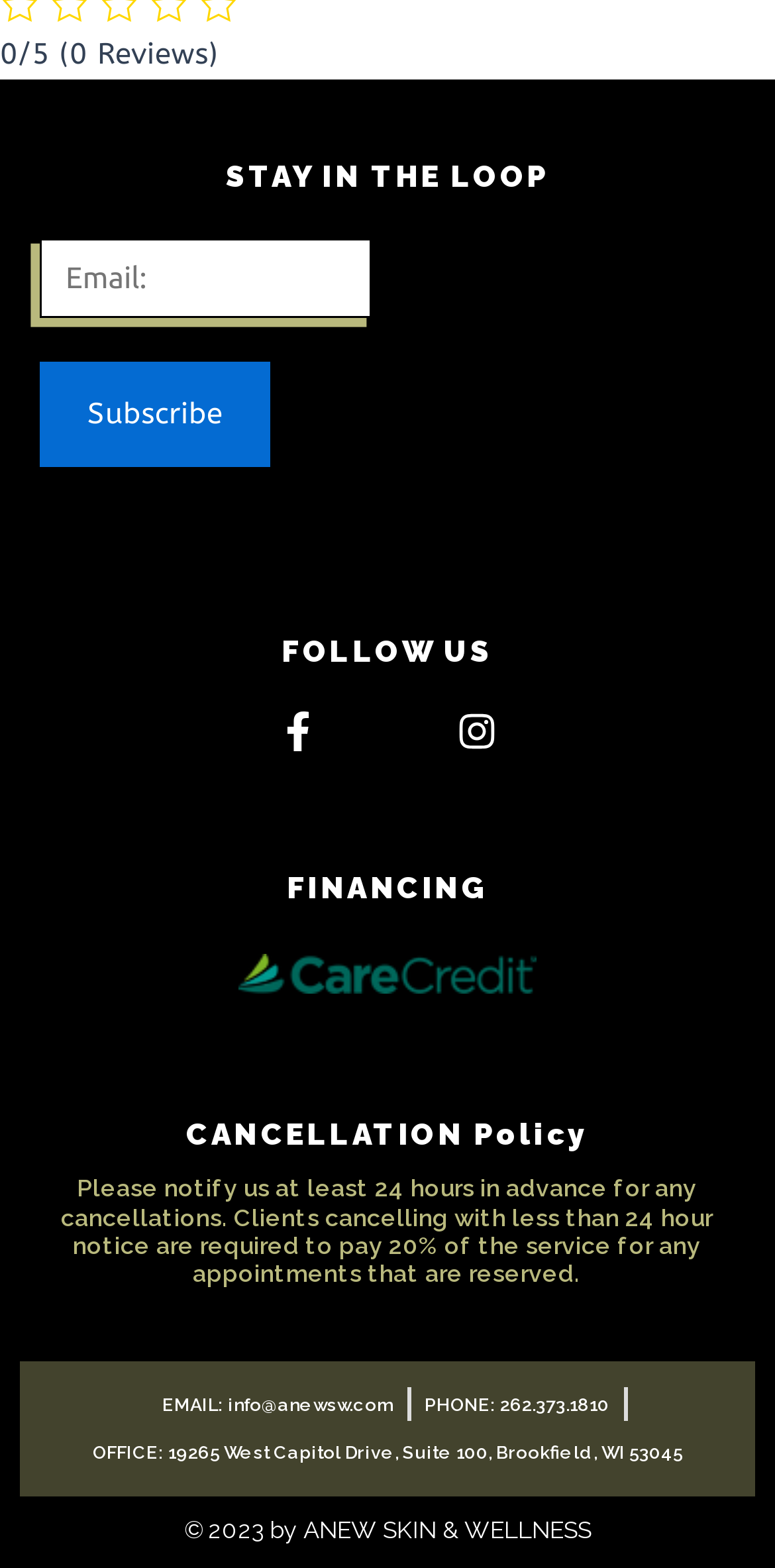For the given element description EMAIL: info@anewsw.com, determine the bounding box coordinates of the UI element. The coordinates should follow the format (top-left x, top-left y, bottom-right x, bottom-right y) and be within the range of 0 to 1.

[0.209, 0.881, 0.506, 0.911]